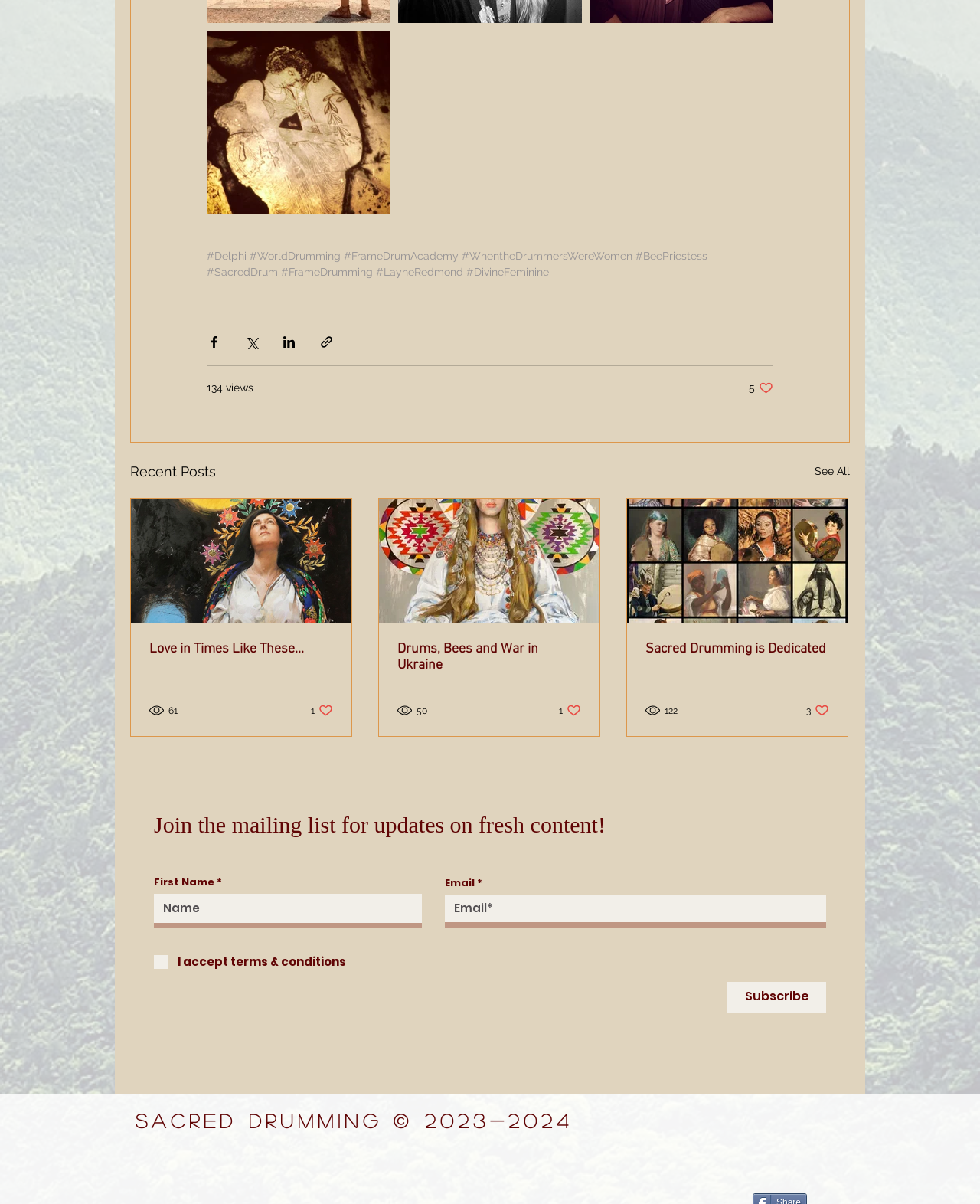How many recent posts are displayed?
From the details in the image, answer the question comprehensively.

I counted the number of article elements under the 'Recent Posts' heading, and there are three of them, each containing a link to a post.